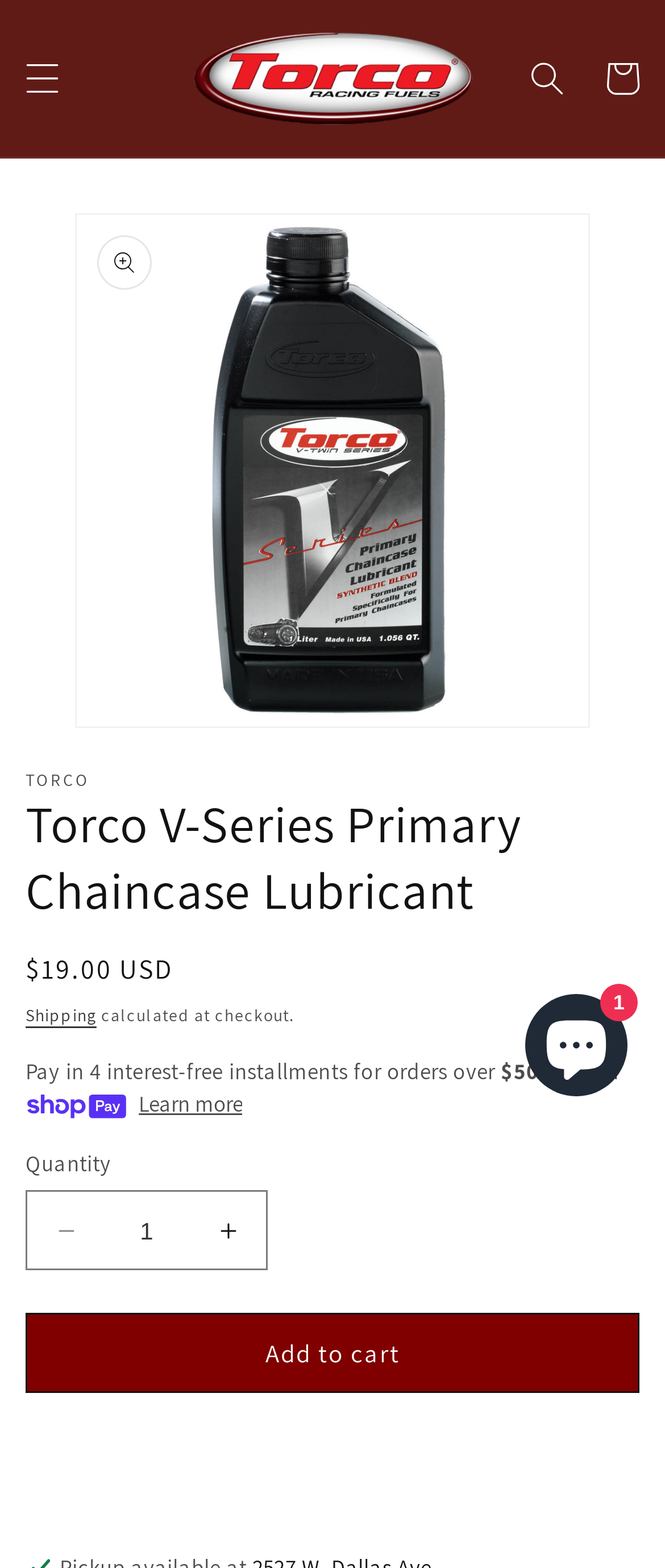Can you determine the bounding box coordinates of the area that needs to be clicked to fulfill the following instruction: "Add to cart"?

[0.038, 0.838, 0.962, 0.889]